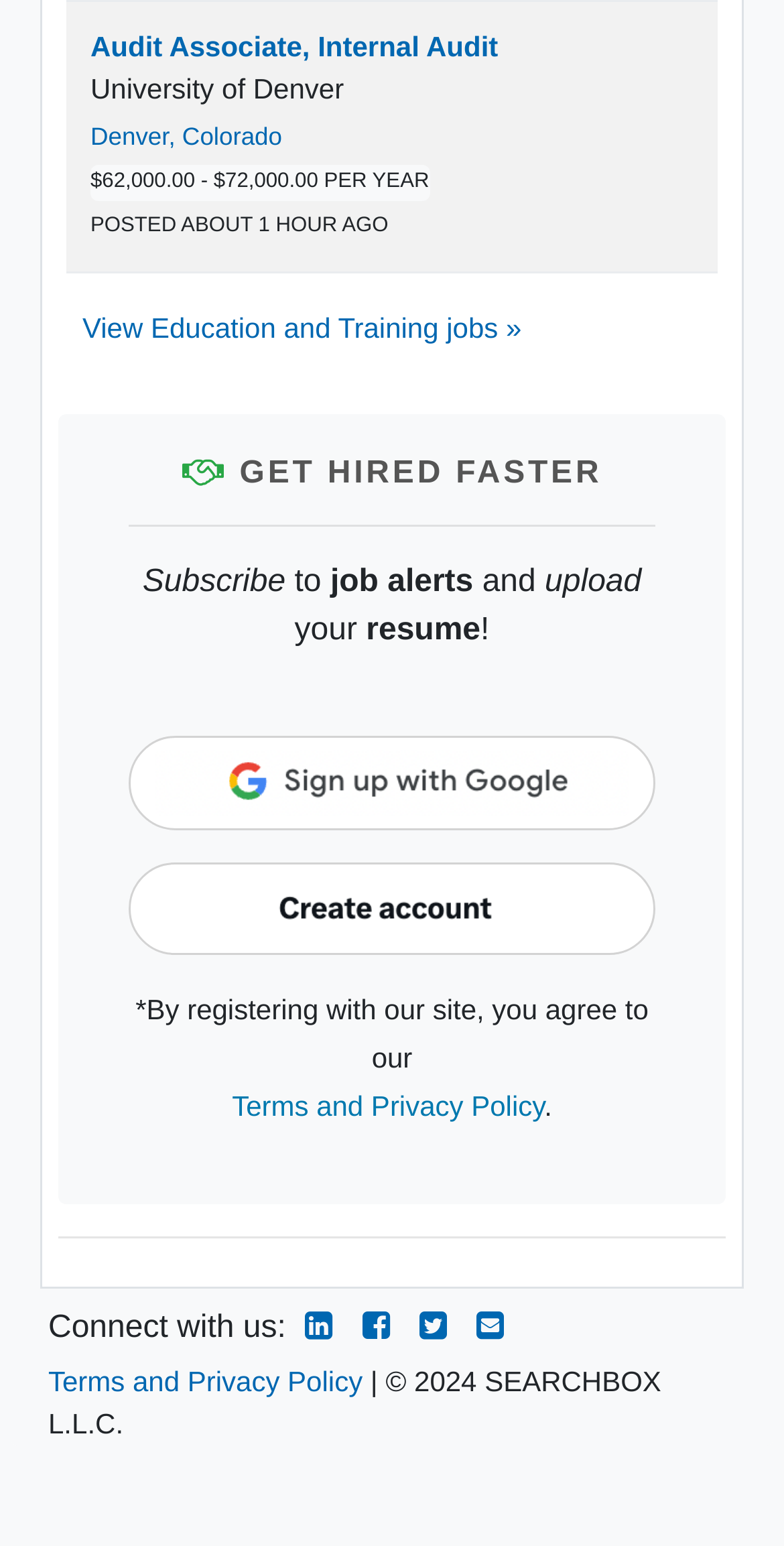What is the salary range of the first job listing?
Based on the image content, provide your answer in one word or a short phrase.

$62,000.00 - $72,000.00 PER YEAR